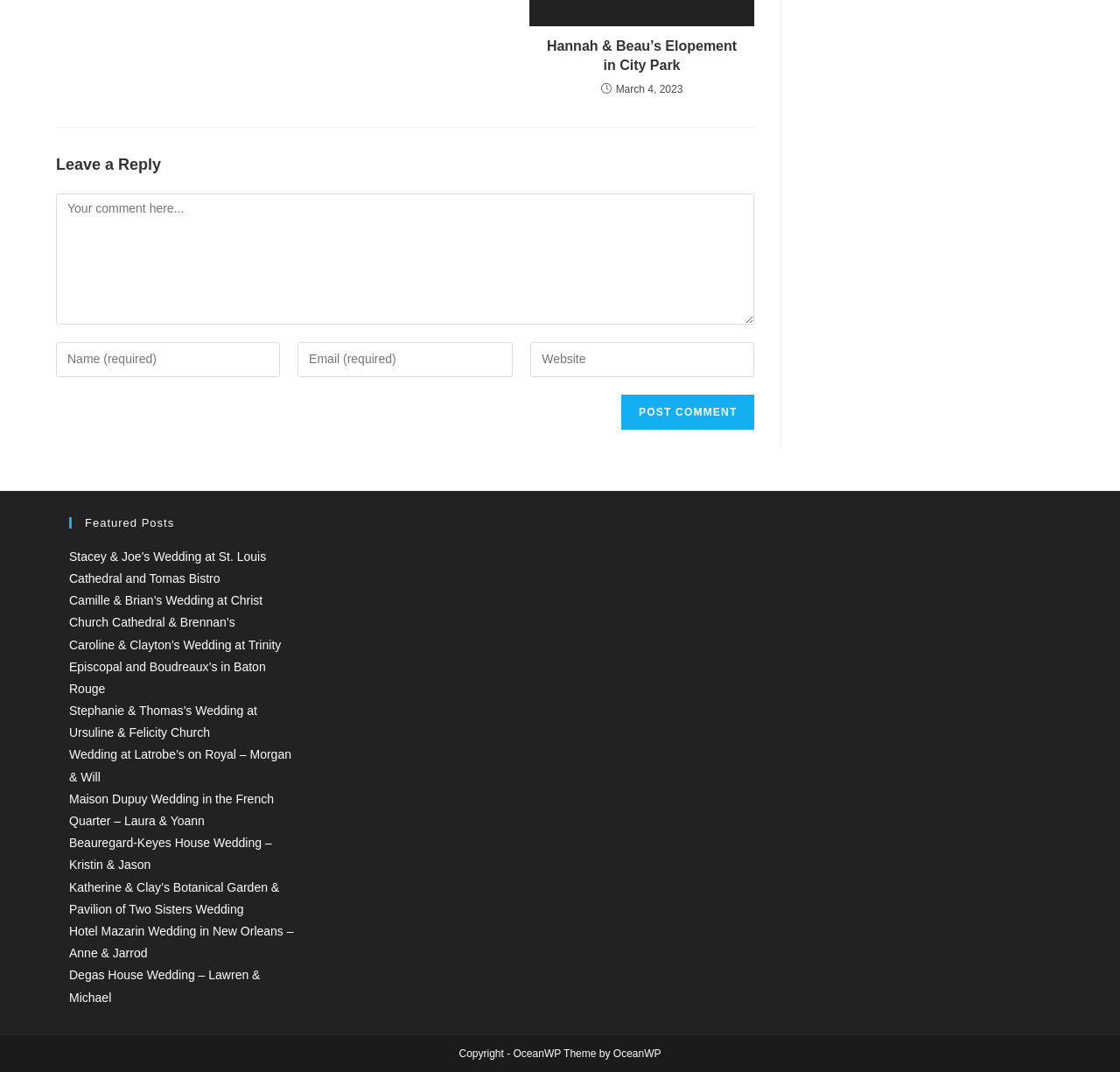Please find the bounding box coordinates of the clickable region needed to complete the following instruction: "Leave a reply". The bounding box coordinates must consist of four float numbers between 0 and 1, i.e., [left, top, right, bottom].

[0.05, 0.143, 0.674, 0.164]